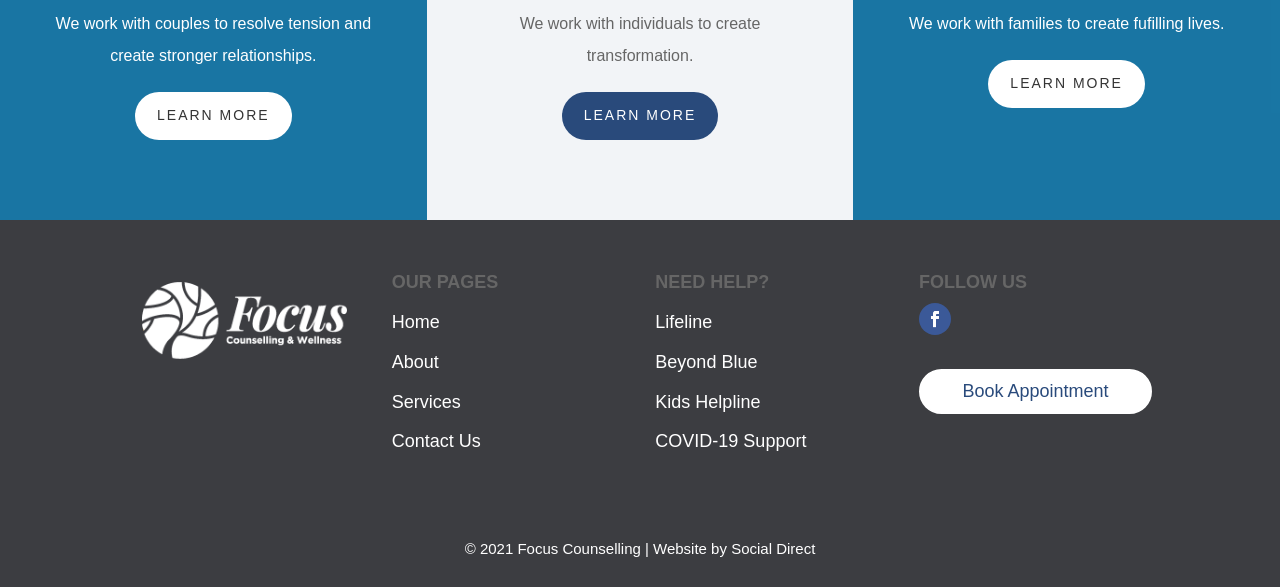Indicate the bounding box coordinates of the element that needs to be clicked to satisfy the following instruction: "Follow on social media". The coordinates should be four float numbers between 0 and 1, i.e., [left, top, right, bottom].

[0.718, 0.517, 0.743, 0.571]